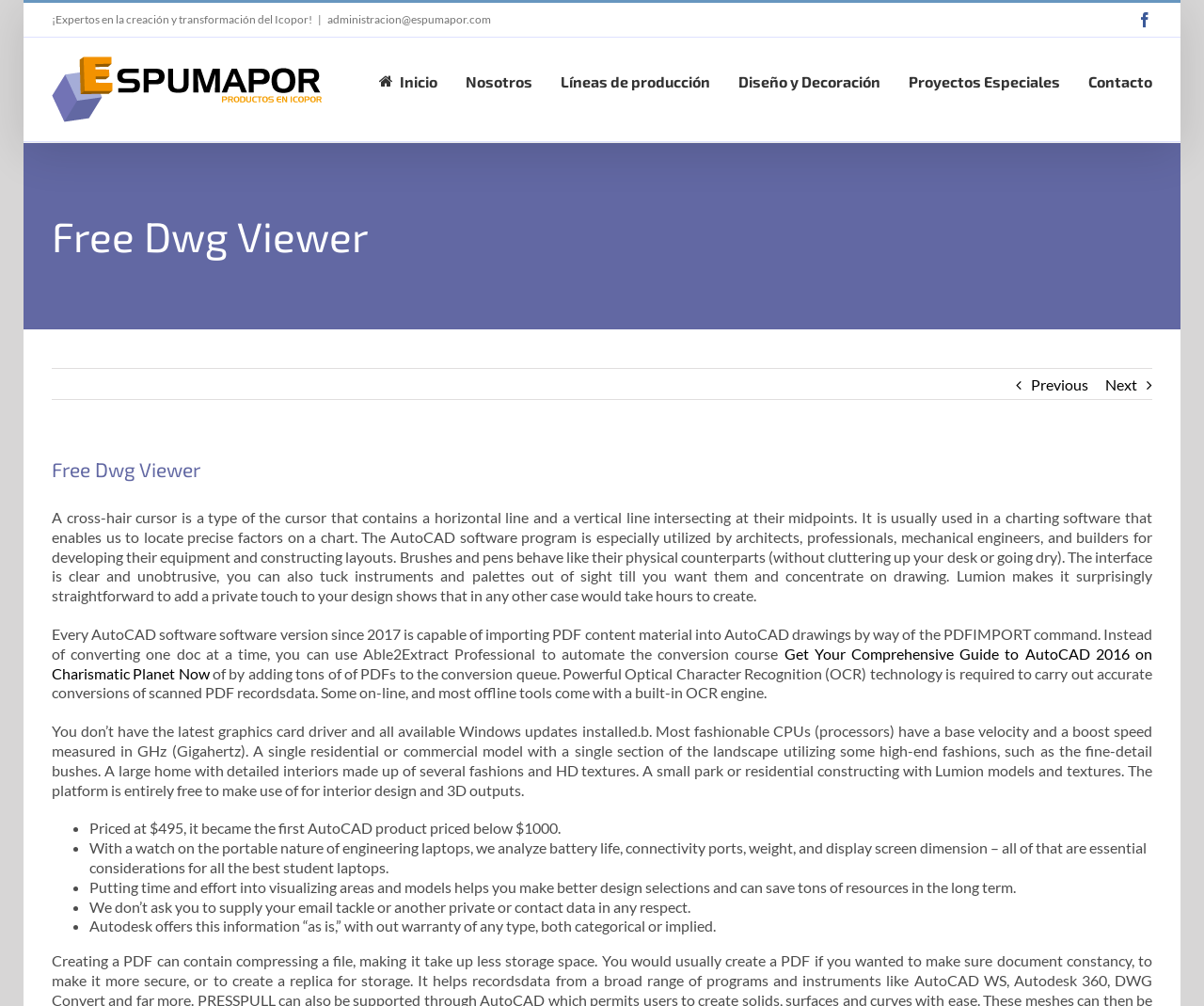Please find the bounding box coordinates of the element that needs to be clicked to perform the following instruction: "Click the 'Next' button". The bounding box coordinates should be four float numbers between 0 and 1, represented as [left, top, right, bottom].

[0.918, 0.367, 0.945, 0.399]